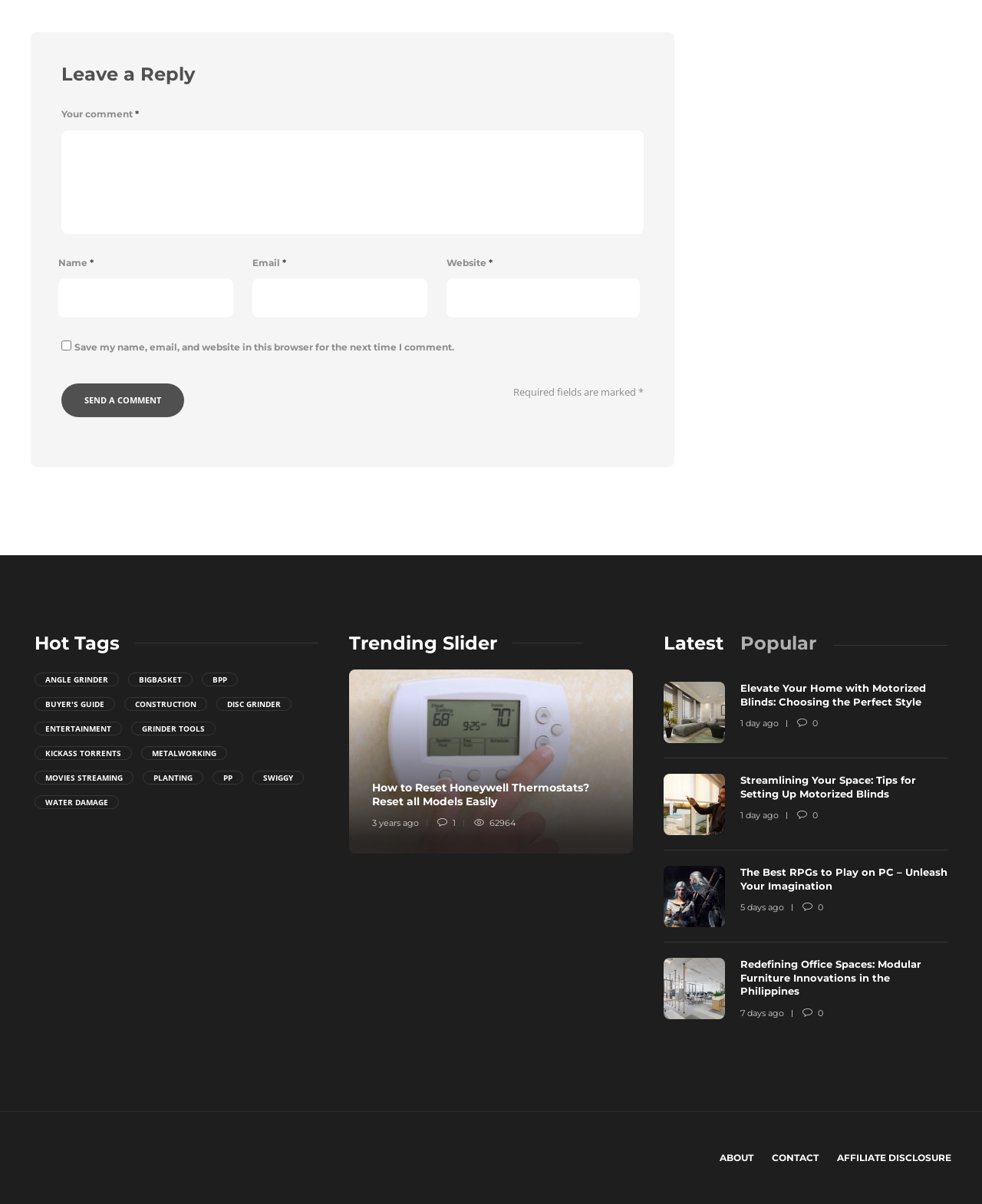Please specify the bounding box coordinates of the clickable region necessary for completing the following instruction: "Click on the 'ABOUT' link". The coordinates must consist of four float numbers between 0 and 1, i.e., [left, top, right, bottom].

[0.733, 0.949, 0.767, 0.975]